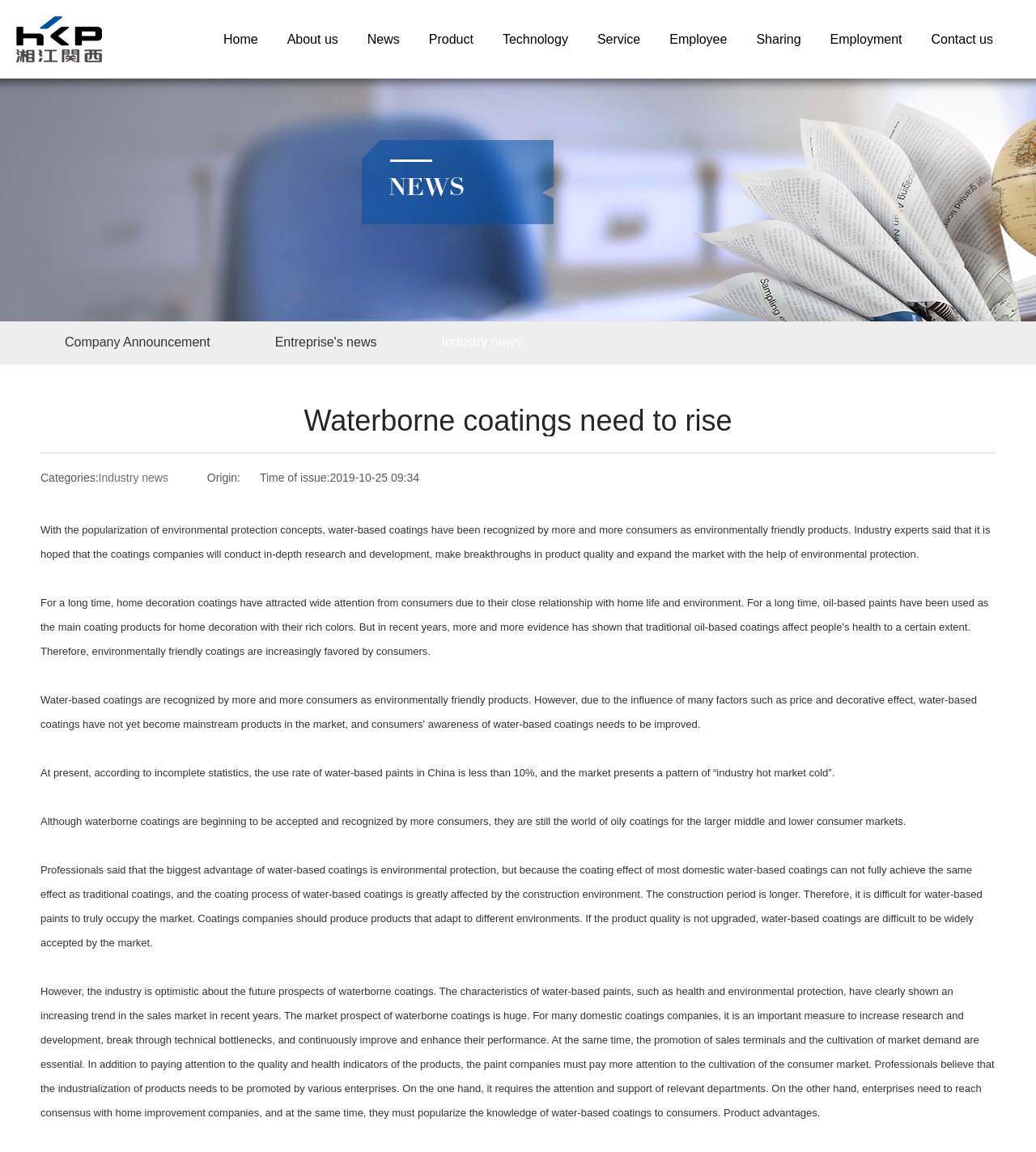How many links are in the top navigation bar?
Answer the question using a single word or phrase, according to the image.

9